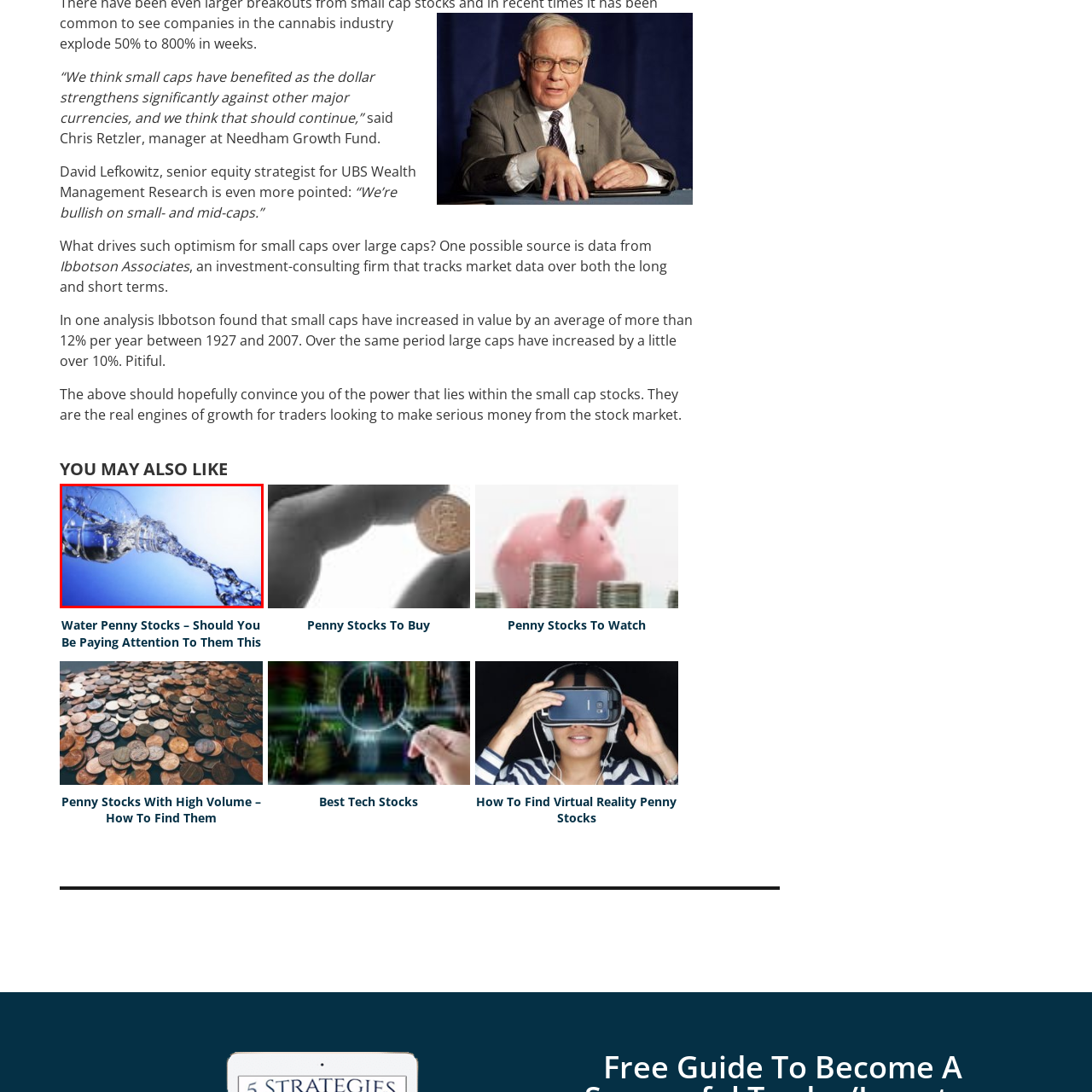Focus on the section marked by the red bounding box and reply with a single word or phrase: What is the object in the image?

Water bottle